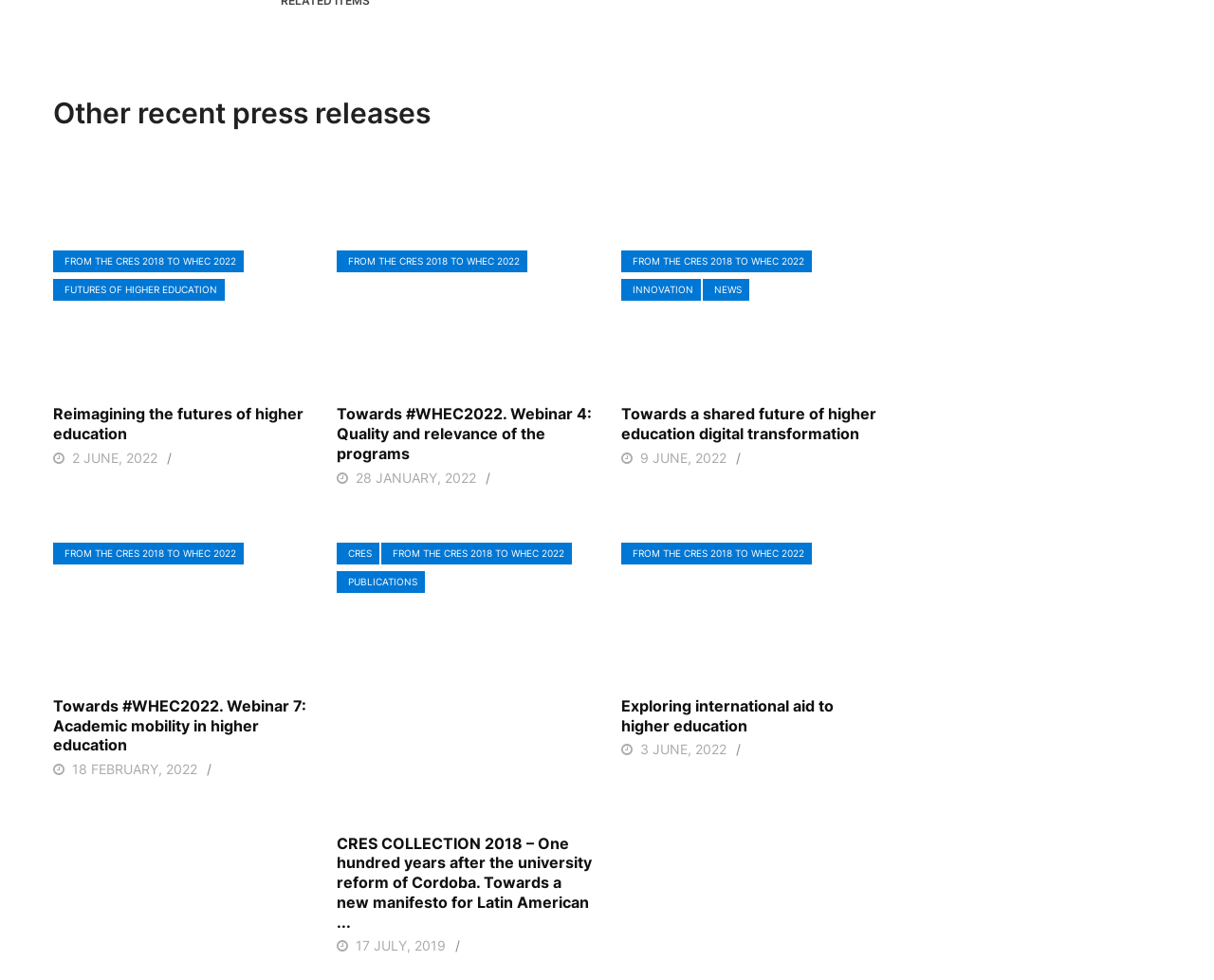Locate the bounding box coordinates of the element's region that should be clicked to carry out the following instruction: "Click on 'FROM THE CRES 2018 TO WHEC 2022'". The coordinates need to be four float numbers between 0 and 1, i.e., [left, top, right, bottom].

[0.044, 0.255, 0.201, 0.278]